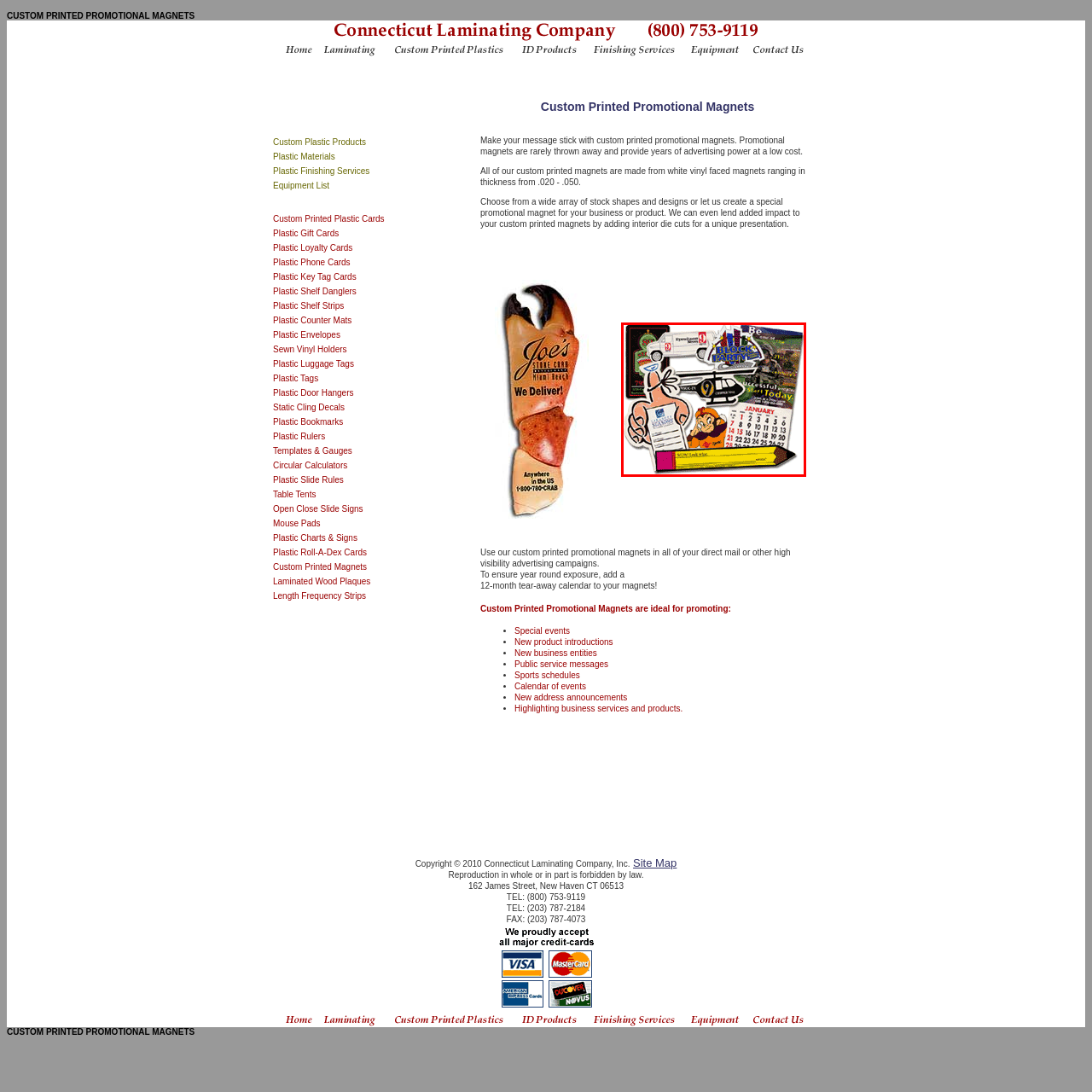Observe the content highlighted by the red box and supply a one-word or short phrase answer to the question: What is the monkey holding in the image?

A sign